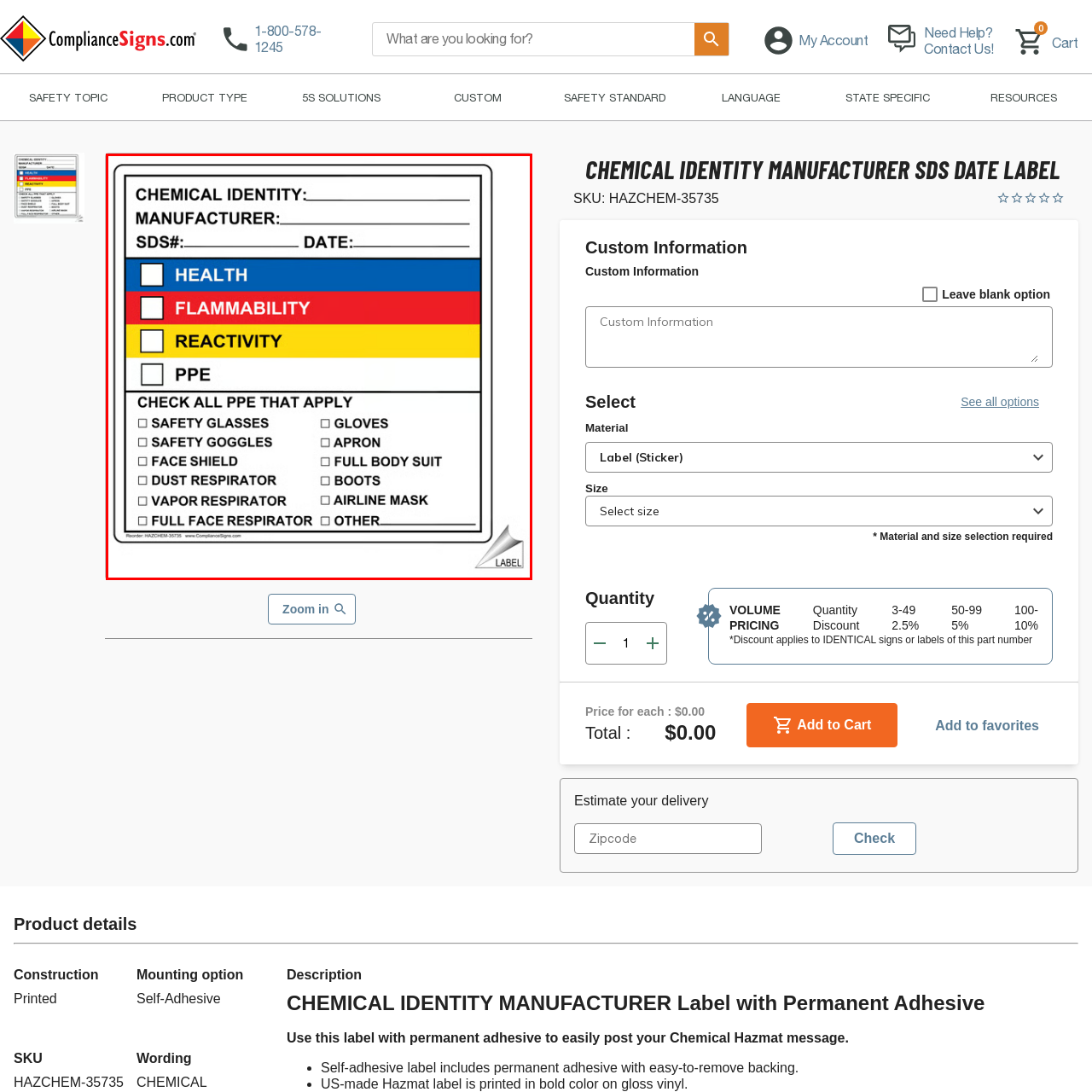What are the color-coded categories on the label?
Observe the image highlighted by the red bounding box and answer the question comprehensively.

The label features color-coded categories highlighting key safety concerns, which include a blue section for 'Health', a red section for 'Flammability', a yellow section for 'Reactivity', and a black section labeled 'PPE' (Personal Protective Equipment), as described in the caption.